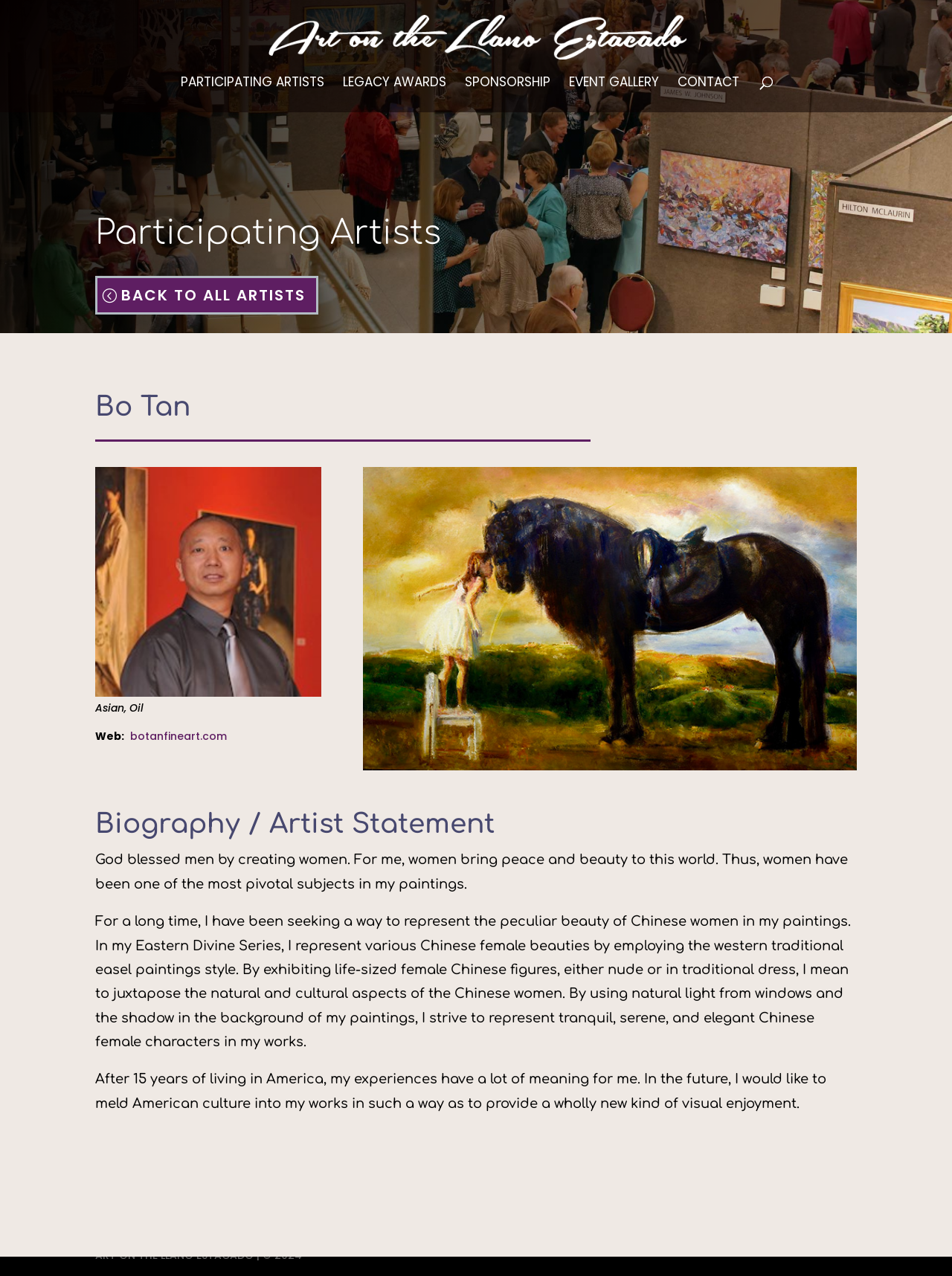Please specify the bounding box coordinates of the clickable region necessary for completing the following instruction: "Click on 'Viva Prime Male Enhancement: Elevate Your Male Performance!'". The coordinates must consist of four float numbers between 0 and 1, i.e., [left, top, right, bottom].

None